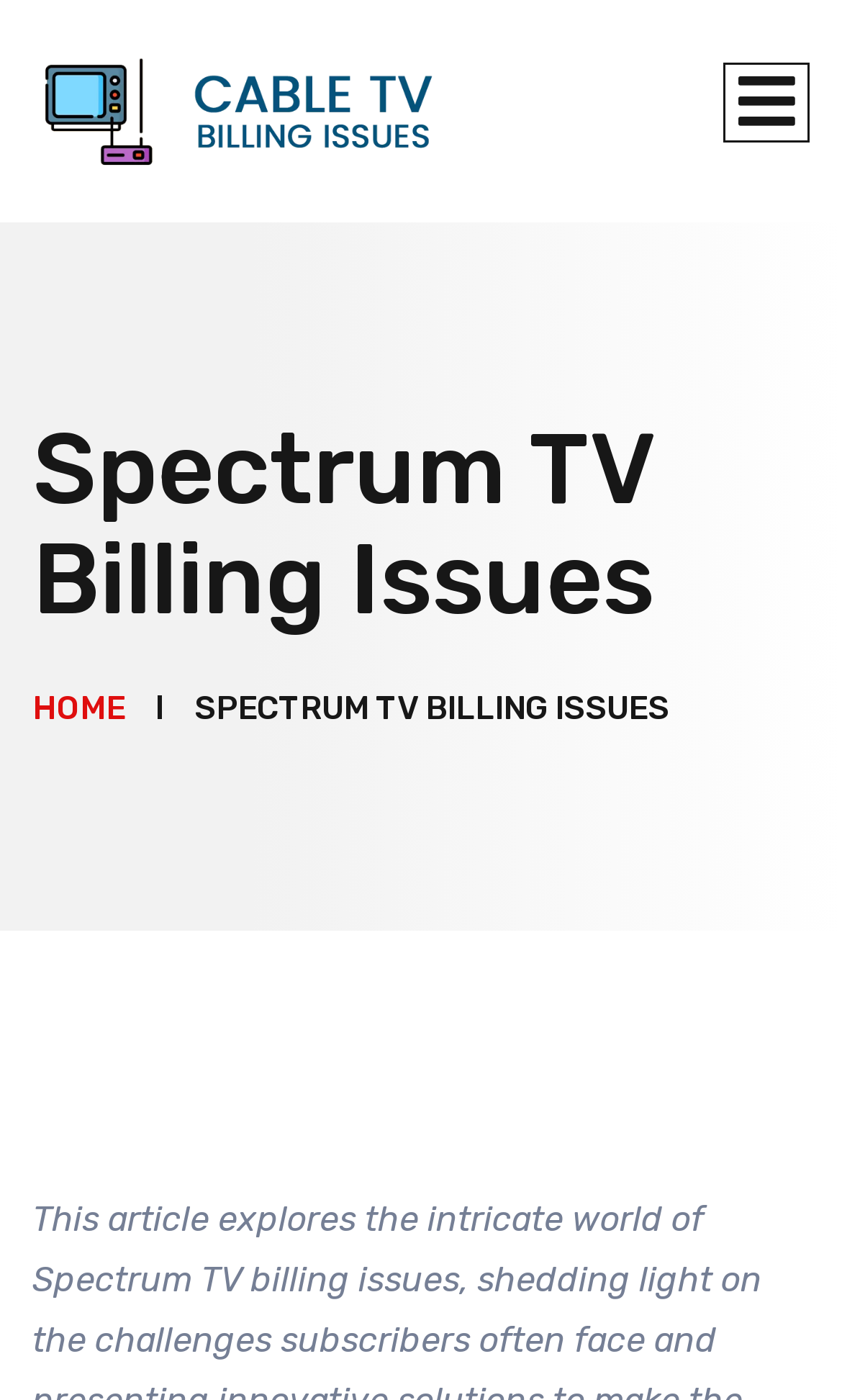Given the element description "Home" in the screenshot, predict the bounding box coordinates of that UI element.

[0.038, 0.491, 0.149, 0.519]